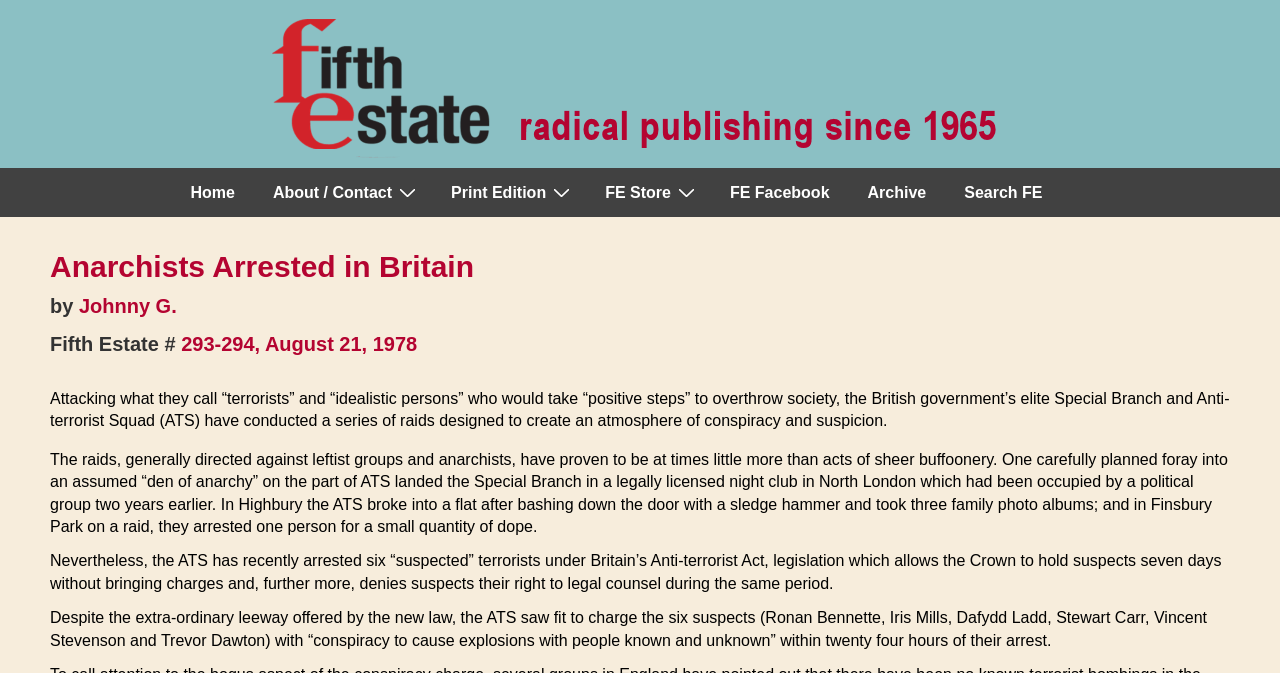Please specify the bounding box coordinates of the element that should be clicked to execute the given instruction: 'Click the Fifth Estate logo'. Ensure the coordinates are four float numbers between 0 and 1, expressed as [left, top, right, bottom].

[0.207, 0.0, 0.793, 0.25]